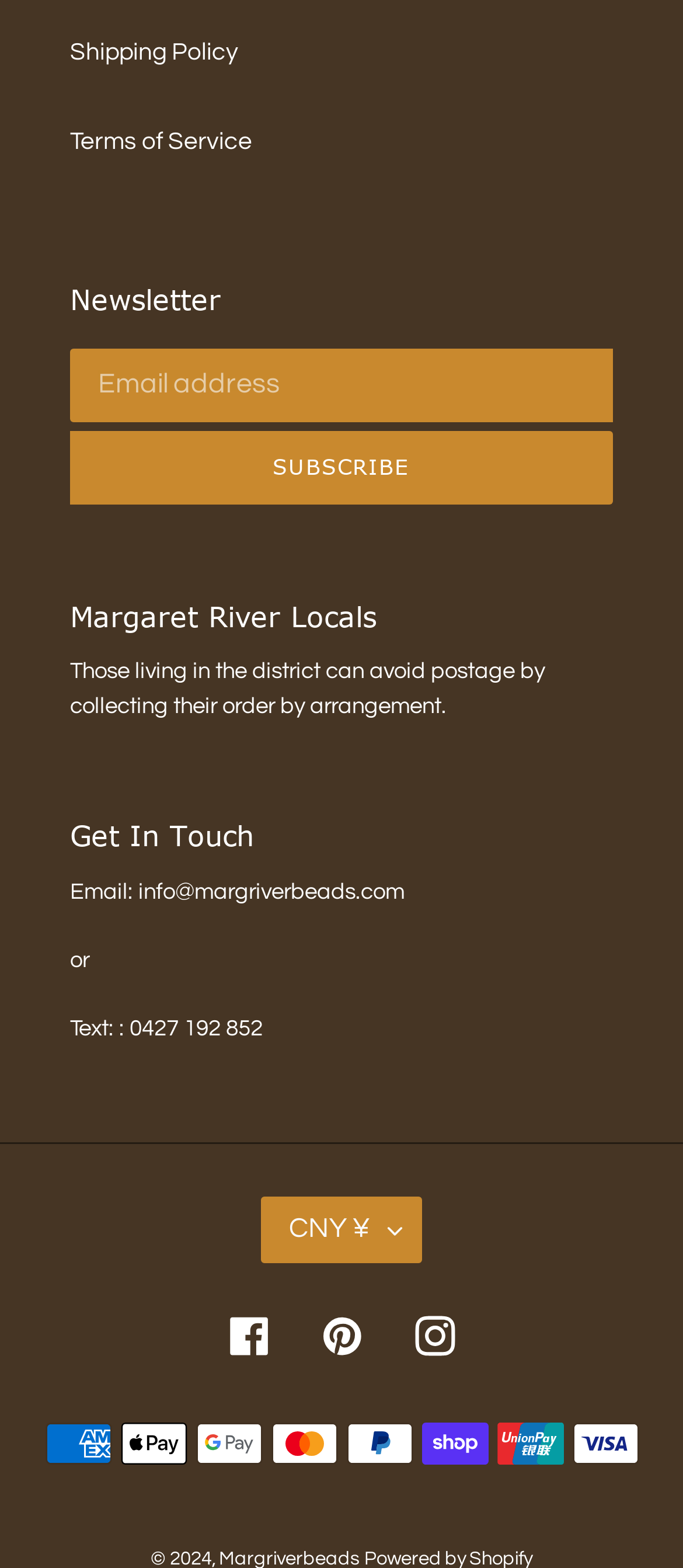Identify the bounding box of the UI element described as follows: "CNY ¥". Provide the coordinates as four float numbers in the range of 0 to 1 [left, top, right, bottom].

[0.382, 0.764, 0.618, 0.805]